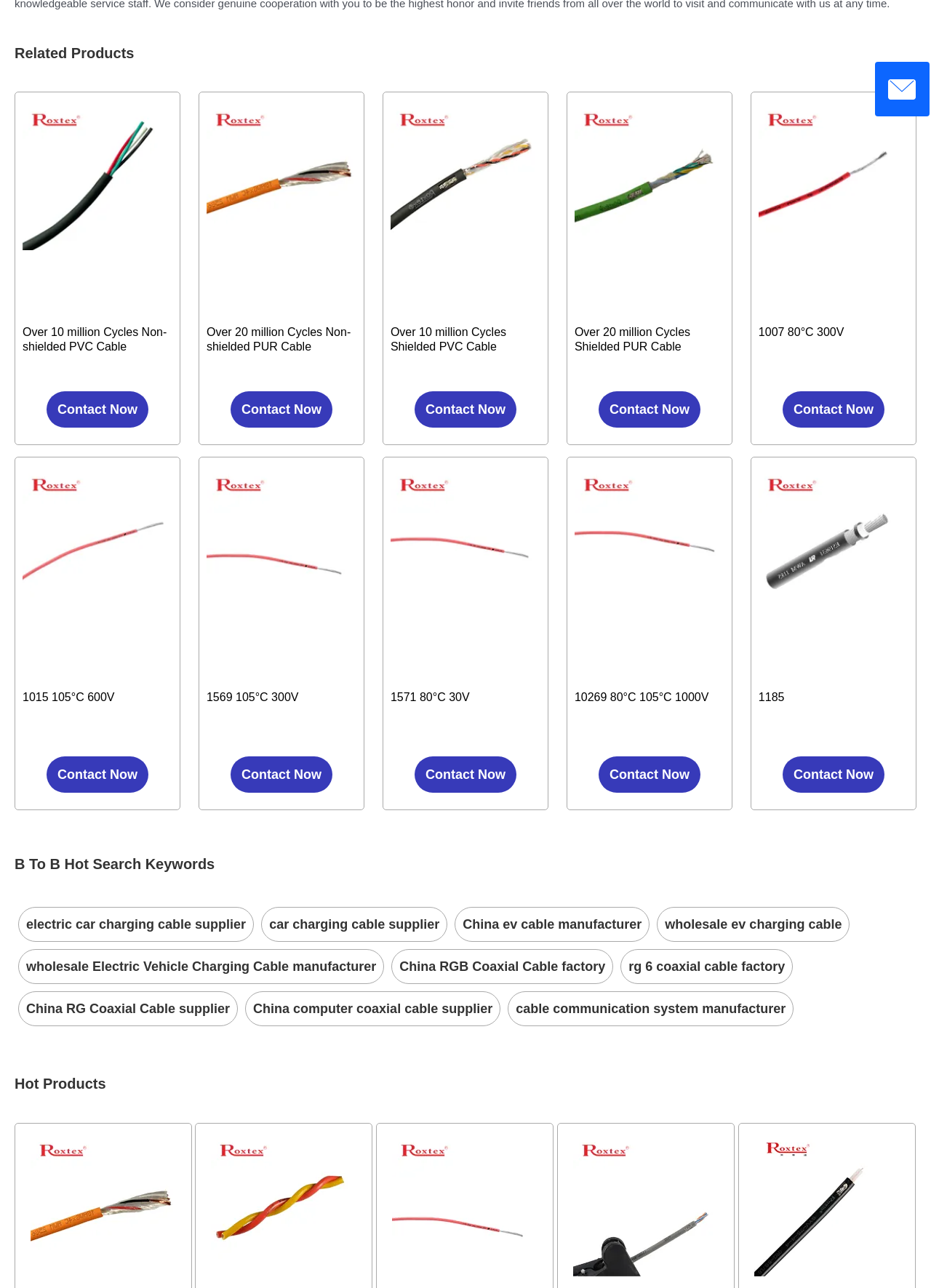Please find the bounding box for the UI component described as follows: "1015 105°C 600V".

[0.024, 0.361, 0.185, 0.581]